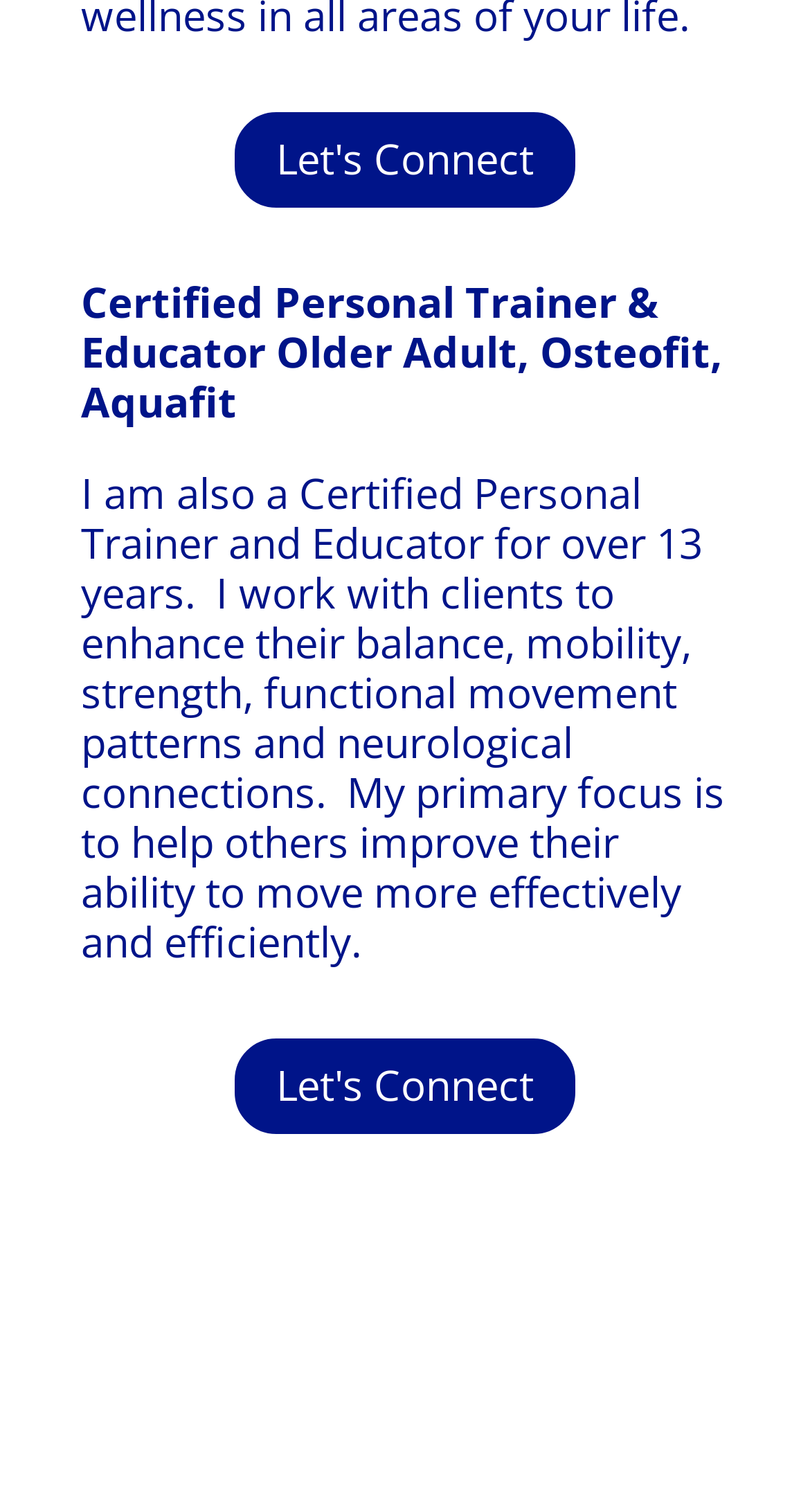How many years of experience does the trainer have?
Please give a detailed and elaborate explanation in response to the question.

The StaticText element with the text 'am also a Certified Personal Trainer and Educator for over 13 years.' indicates that the trainer has more than 13 years of experience.